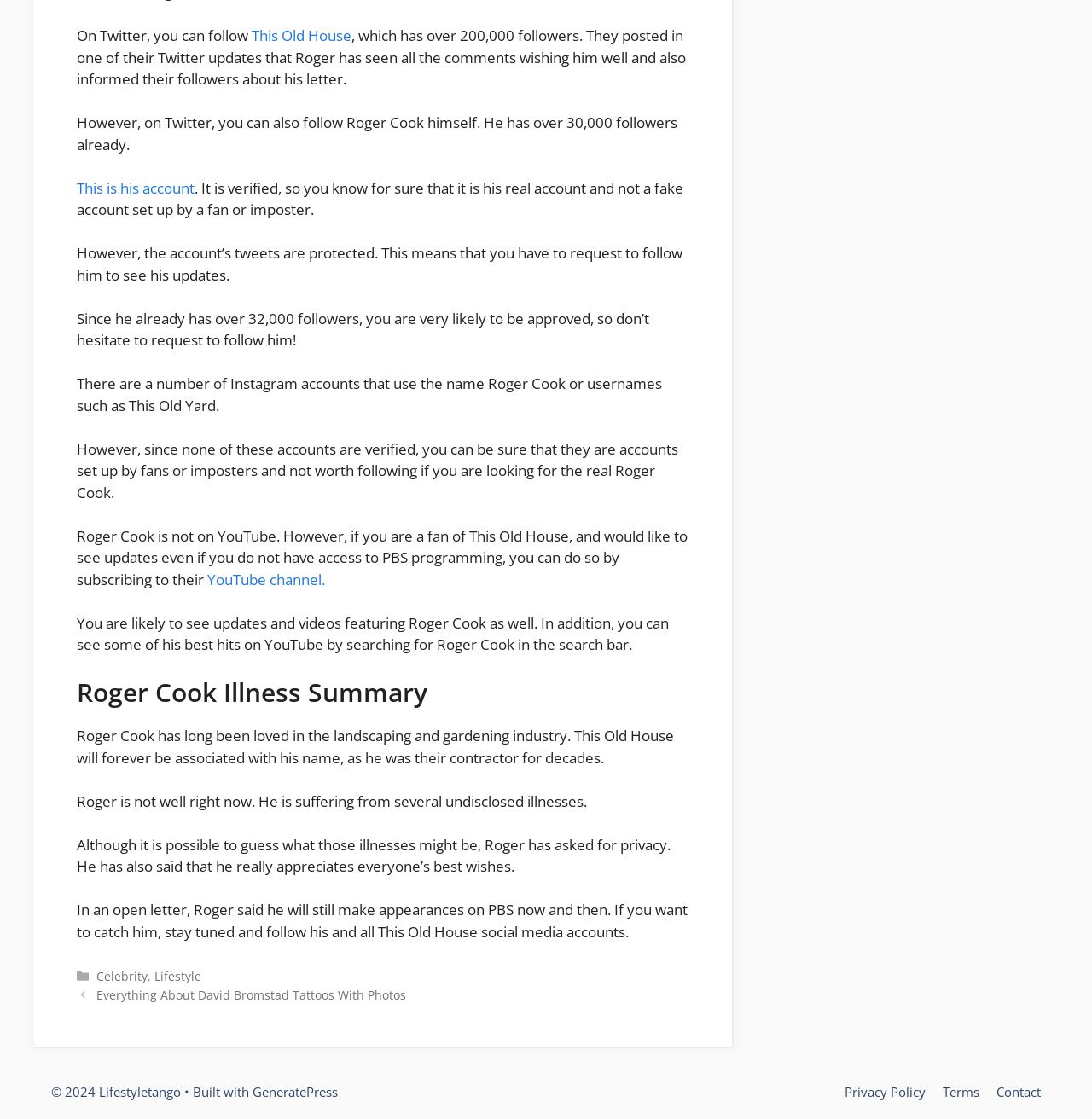Specify the bounding box coordinates for the region that must be clicked to perform the given instruction: "View the Google Maps".

None